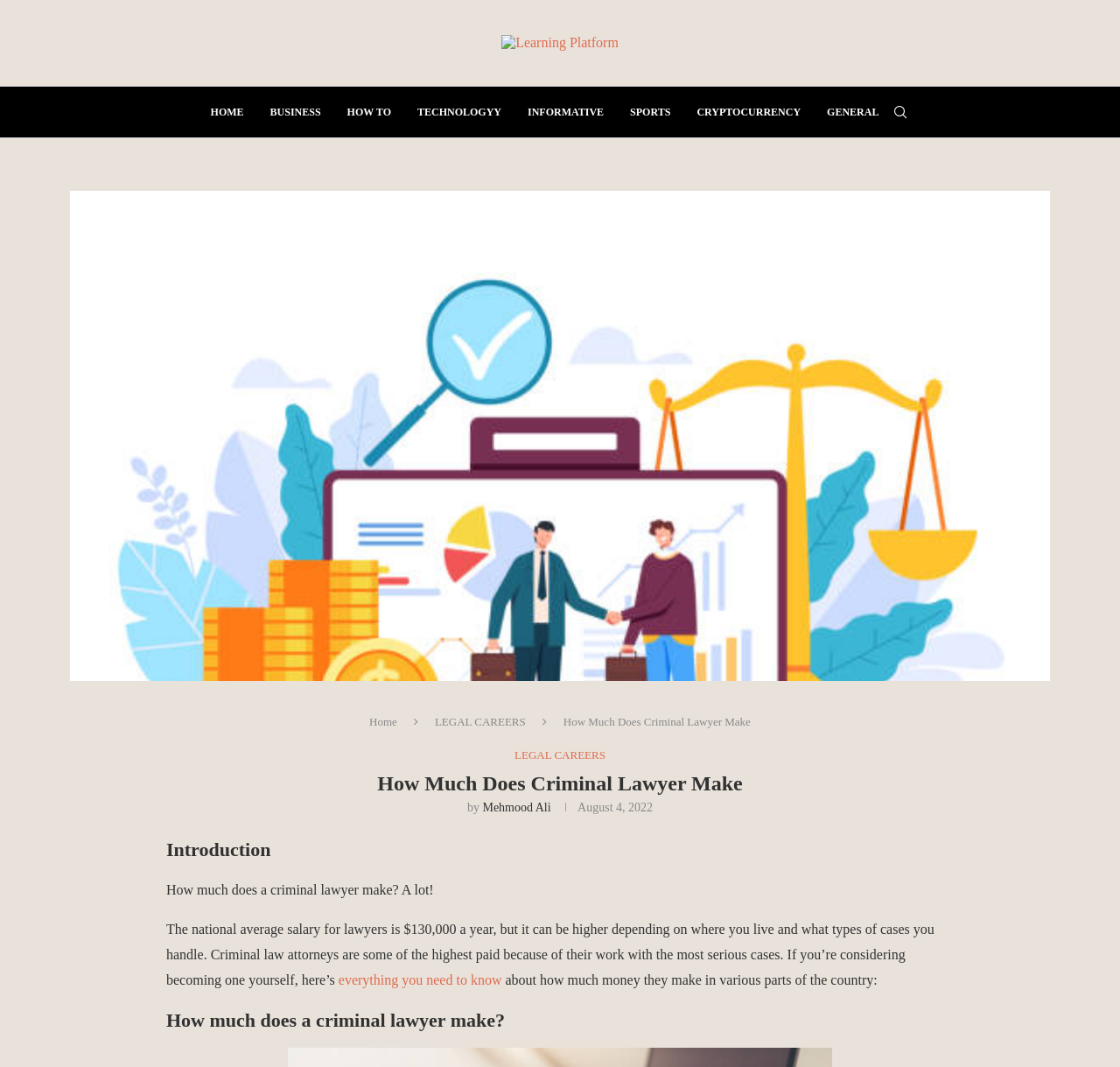What is the topic of the article?
Using the image provided, answer with just one word or phrase.

Criminal lawyer salary